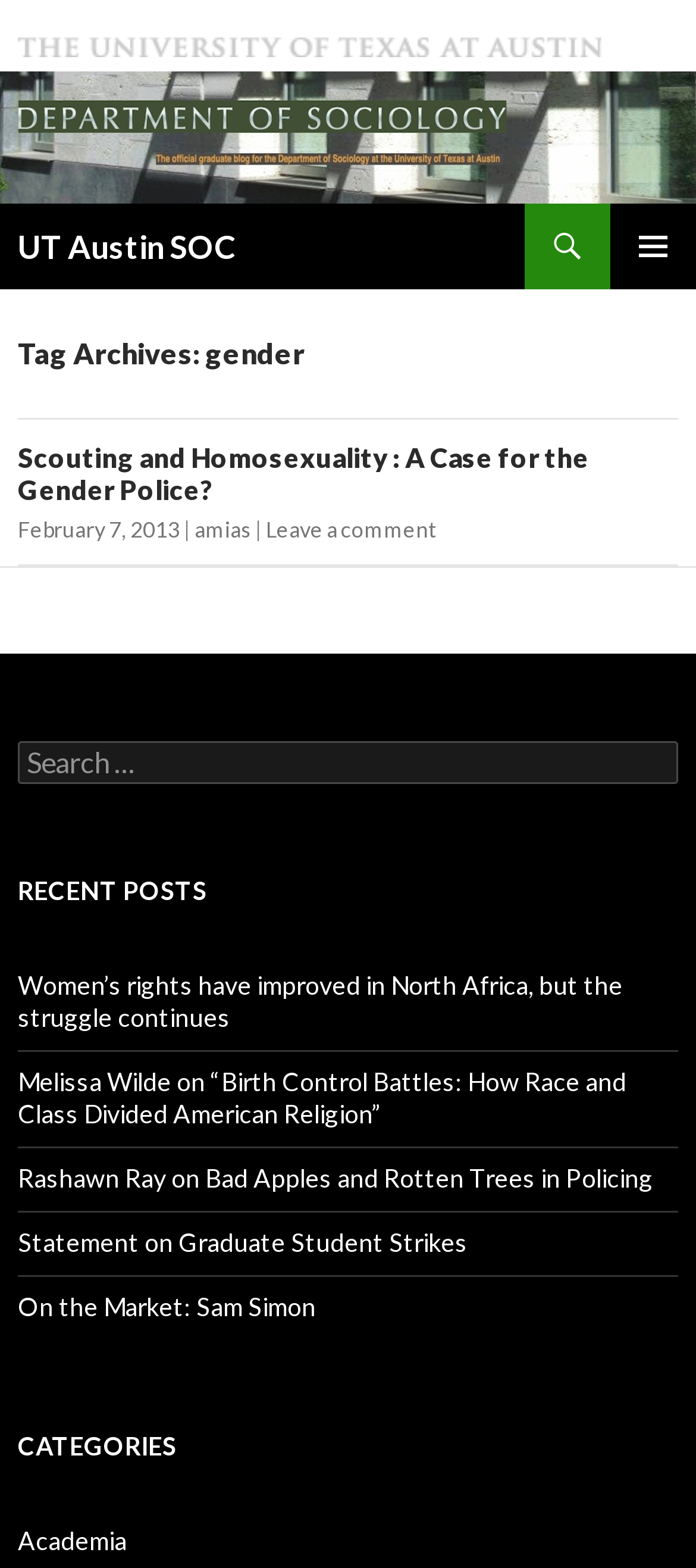Pinpoint the bounding box coordinates of the element that must be clicked to accomplish the following instruction: "Read the article 'Scouting and Homosexuality : A Case for the Gender Police?'". The coordinates should be in the format of four float numbers between 0 and 1, i.e., [left, top, right, bottom].

[0.026, 0.282, 0.846, 0.323]